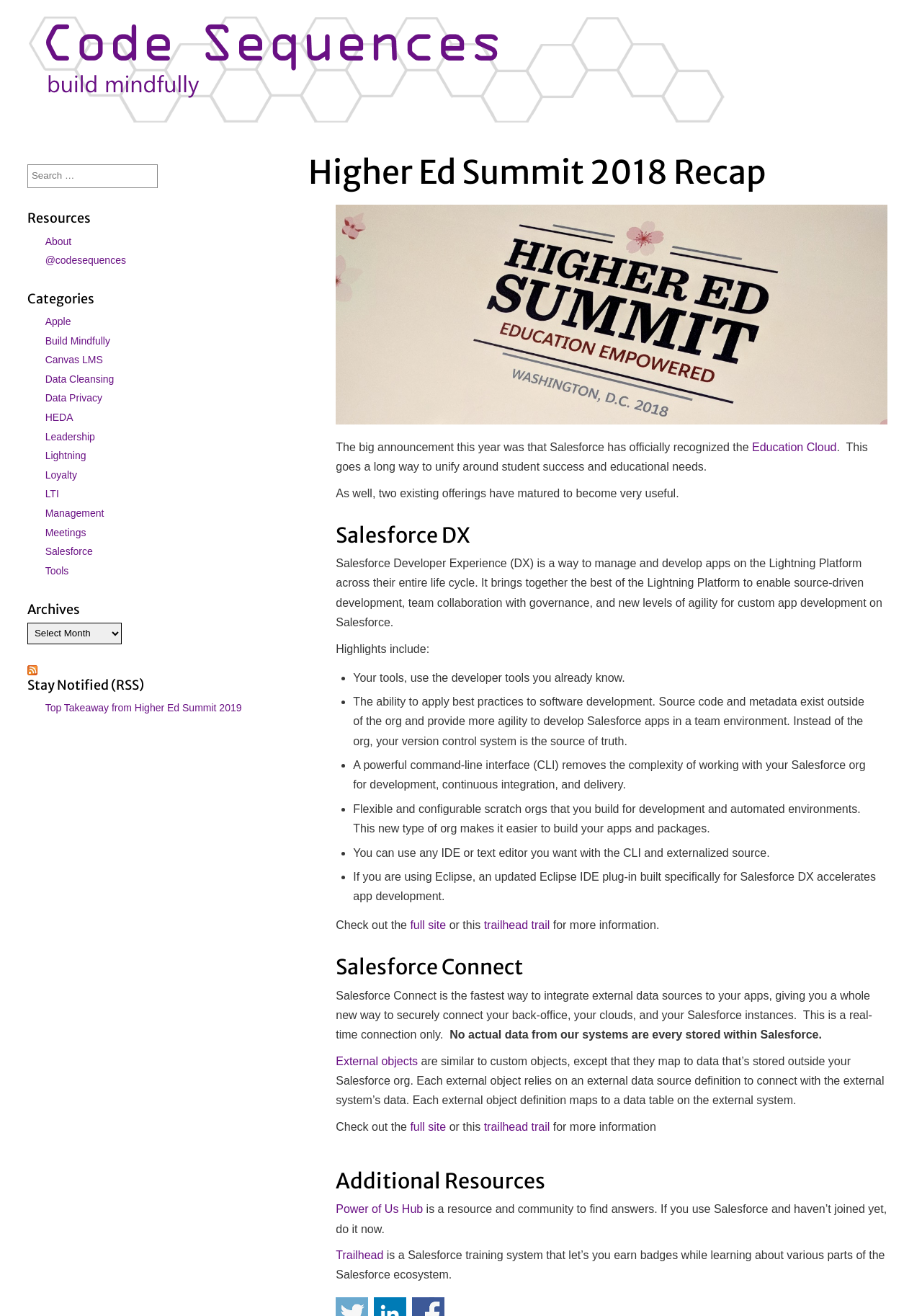What is the name of the Salesforce training system?
Based on the image, give a one-word or short phrase answer.

Trailhead